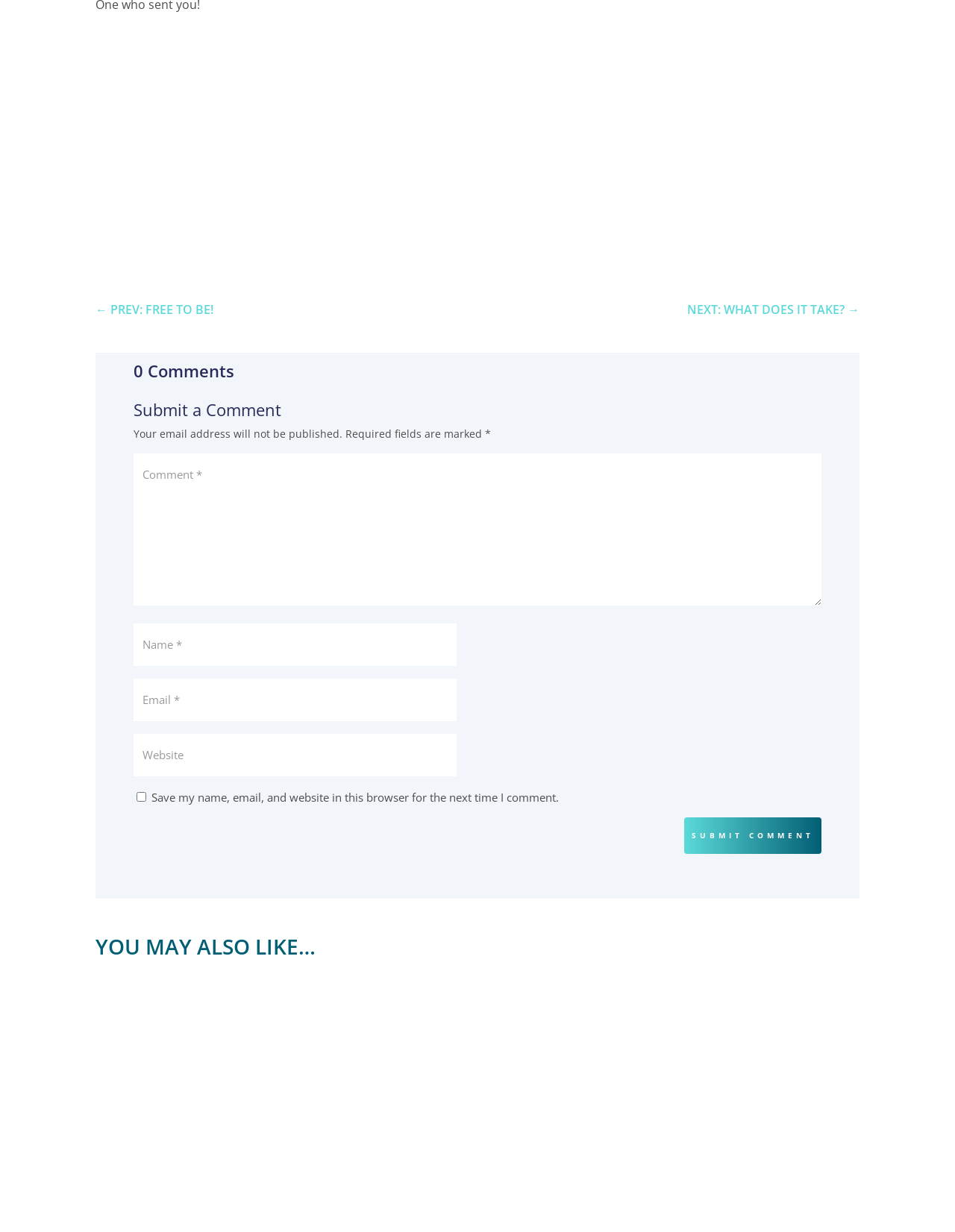Please find the bounding box coordinates of the element's region to be clicked to carry out this instruction: "Click the 'GRAB A CUPPA AND JOIN ME!' link".

[0.099, 0.799, 0.338, 0.915]